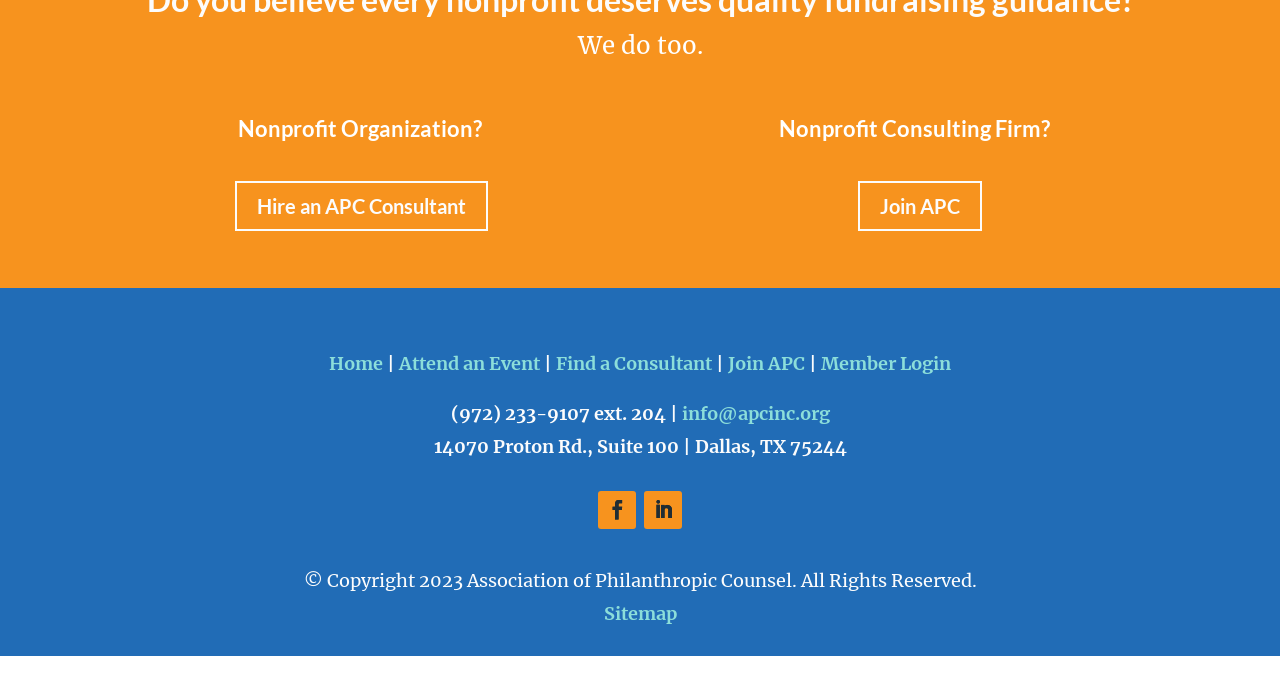Locate the bounding box coordinates of the clickable part needed for the task: "View Sitemap".

[0.471, 0.92, 0.529, 0.954]